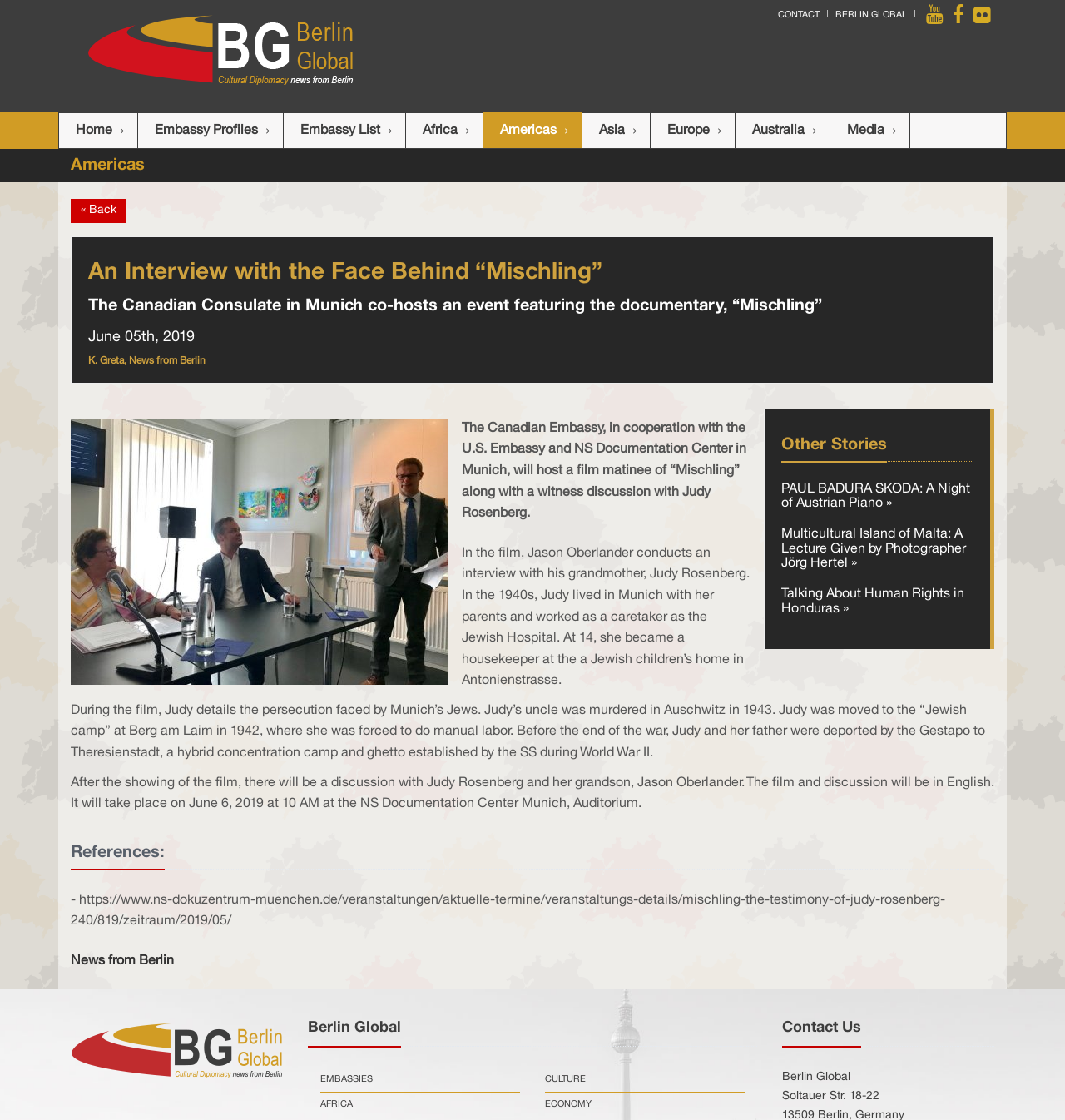Please mark the clickable region by giving the bounding box coordinates needed to complete this instruction: "View the 'Embassy Profiles'".

[0.13, 0.101, 0.266, 0.133]